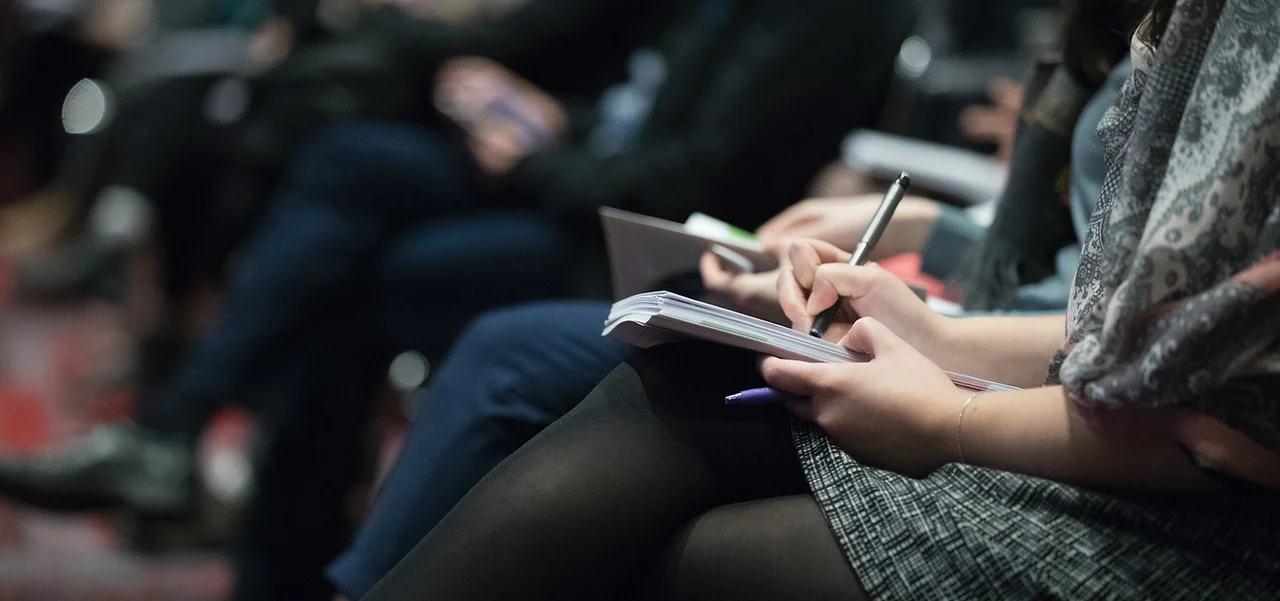Explain what is happening in the image with as much detail as possible.

The image captures a moment from a conference or seminar, highlighting participants engaged in note-taking. In the foreground, a person's hand grips a pen poised over a spiral-bound notebook, indicating active participation. The individual's attire features a patterned top, complemented by a bracelet on the wrist. Behind them, other attendees are visible, some also taking notes, emphasizing the collaborative and focused atmosphere of the event. This scene aligns with the theme of the event, which takes place in San Diego, CA, from October 30, 2023, to November 2, 2023, encouraging engagement and learning among attendees.